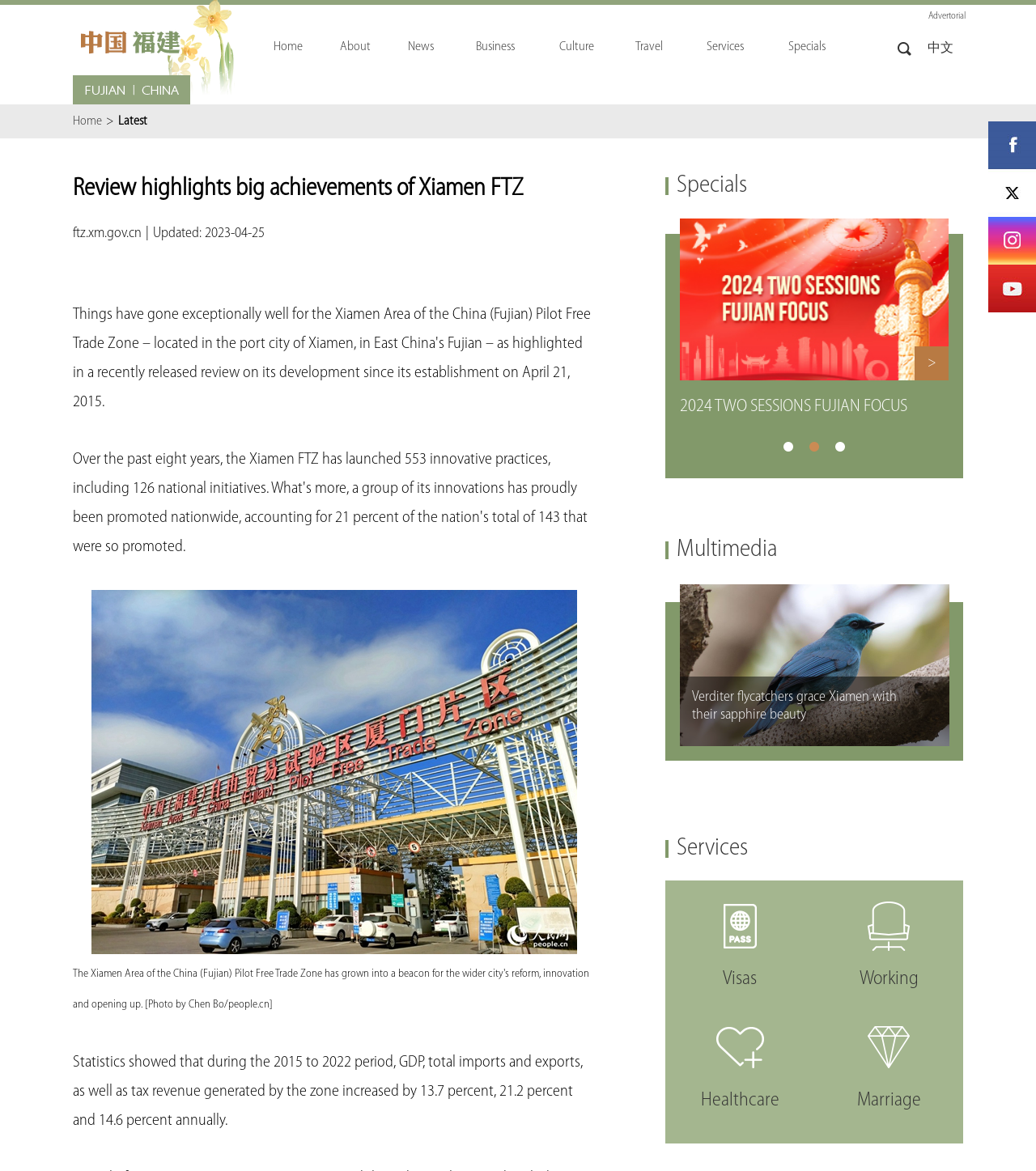What is the name of the free trade zone?
Kindly answer the question with as much detail as you can.

The name of the free trade zone can be found in the heading 'Review highlights big achievements of Xiamen FTZ' which is located at the top of the webpage. This heading is a prominent element on the page and is likely to be the title of the article or main content.